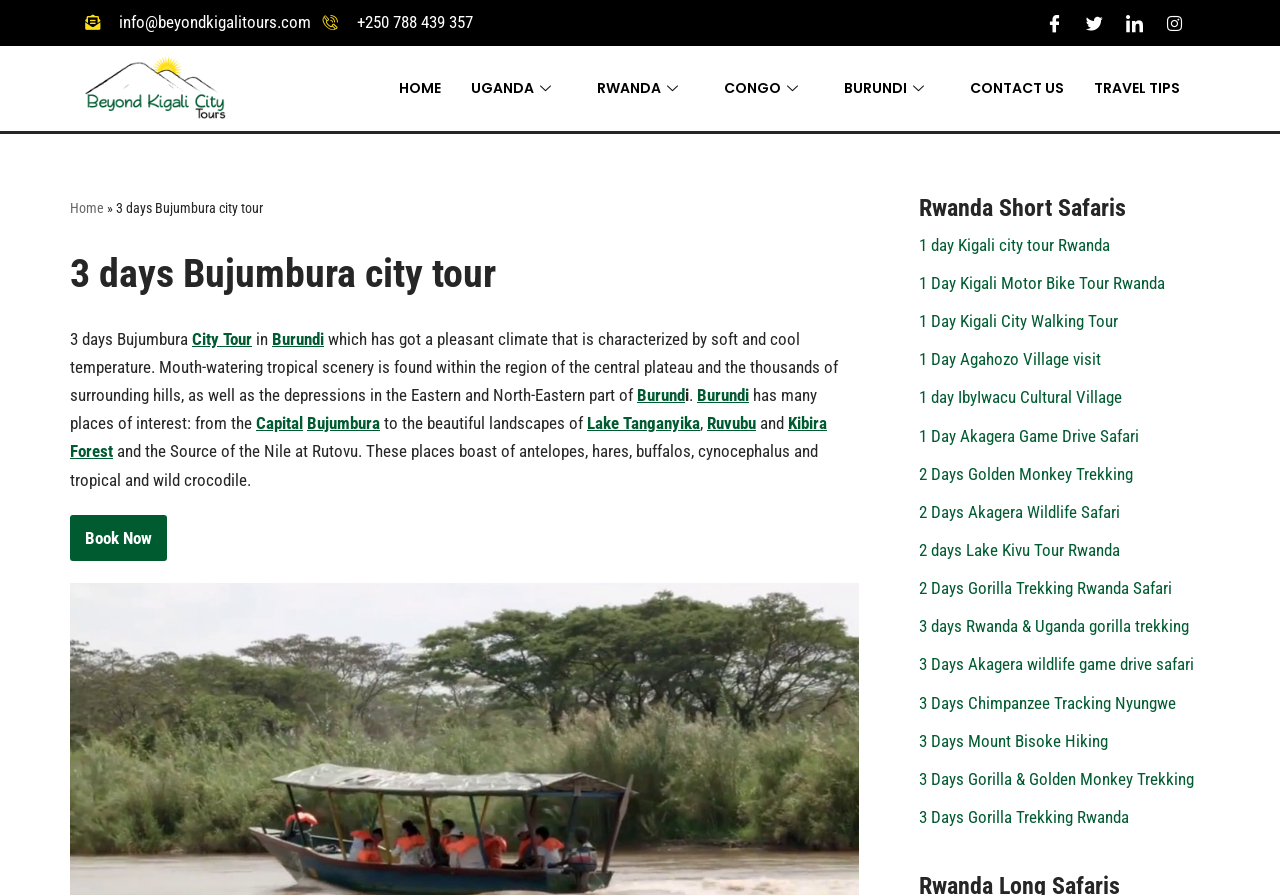Please provide the bounding box coordinates for the element that needs to be clicked to perform the following instruction: "Click on the 'HOME' link". The coordinates should be given as four float numbers between 0 and 1, i.e., [left, top, right, bottom].

[0.3, 0.063, 0.356, 0.134]